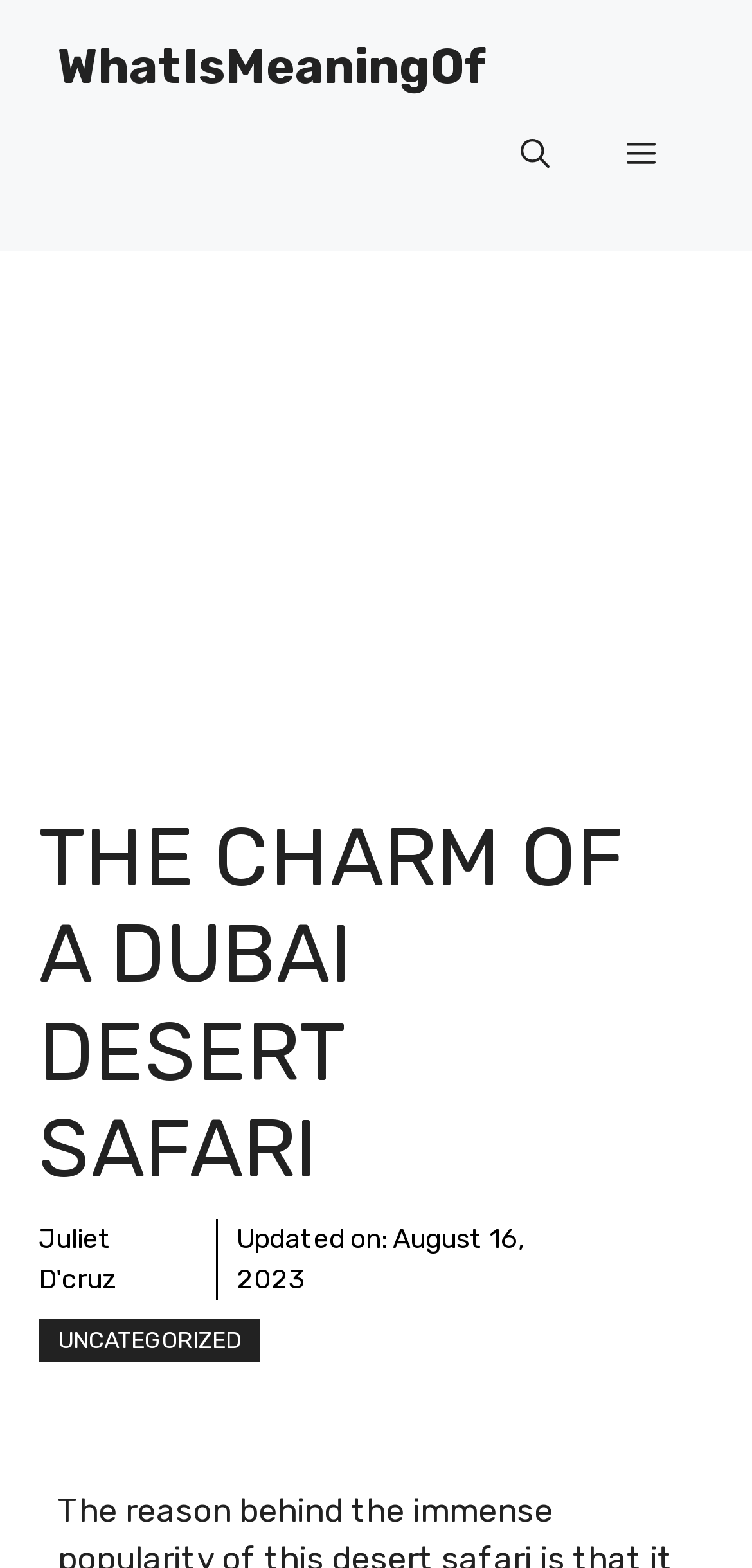What is the name of the author?
Provide a detailed and well-explained answer to the question.

The author's name can be found in the link element with the text 'Juliet D'cruz' located below the main heading.